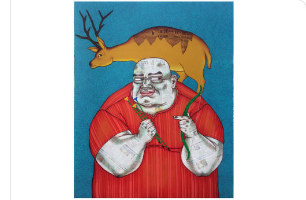Detail every significant feature and component of the image.

This vibrant artwork titled "Lets Play," created by artist Mrinal Dey, showcases a unique and captivating scene. The piece features a robust figure in a striking red attire, holding plants in both hands, symbolizing vitality and growth. Above his head, a whimsical yellow deer rests, adorned with intricate details that suggest a narrative interwoven with nature and imagination. The bright blue background enhances the overall composition, drawing the viewer’s attention to the central figure and his surreal companion. The dimensions of the painting are 48 x 60 inches, and it is executed in acrylic on canvas. The artwork is presented at a price of 3,36,000.